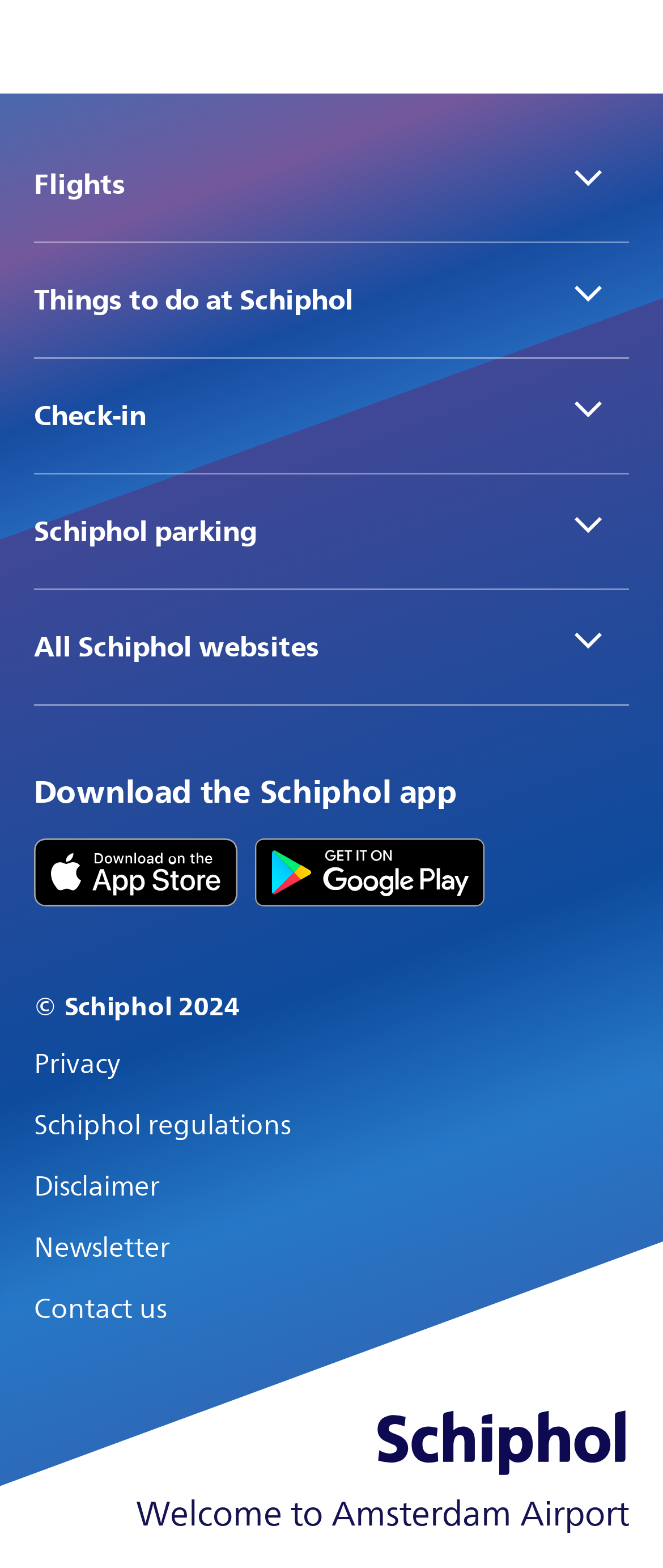Please reply with a single word or brief phrase to the question: 
What is the copyright year of the webpage?

2024